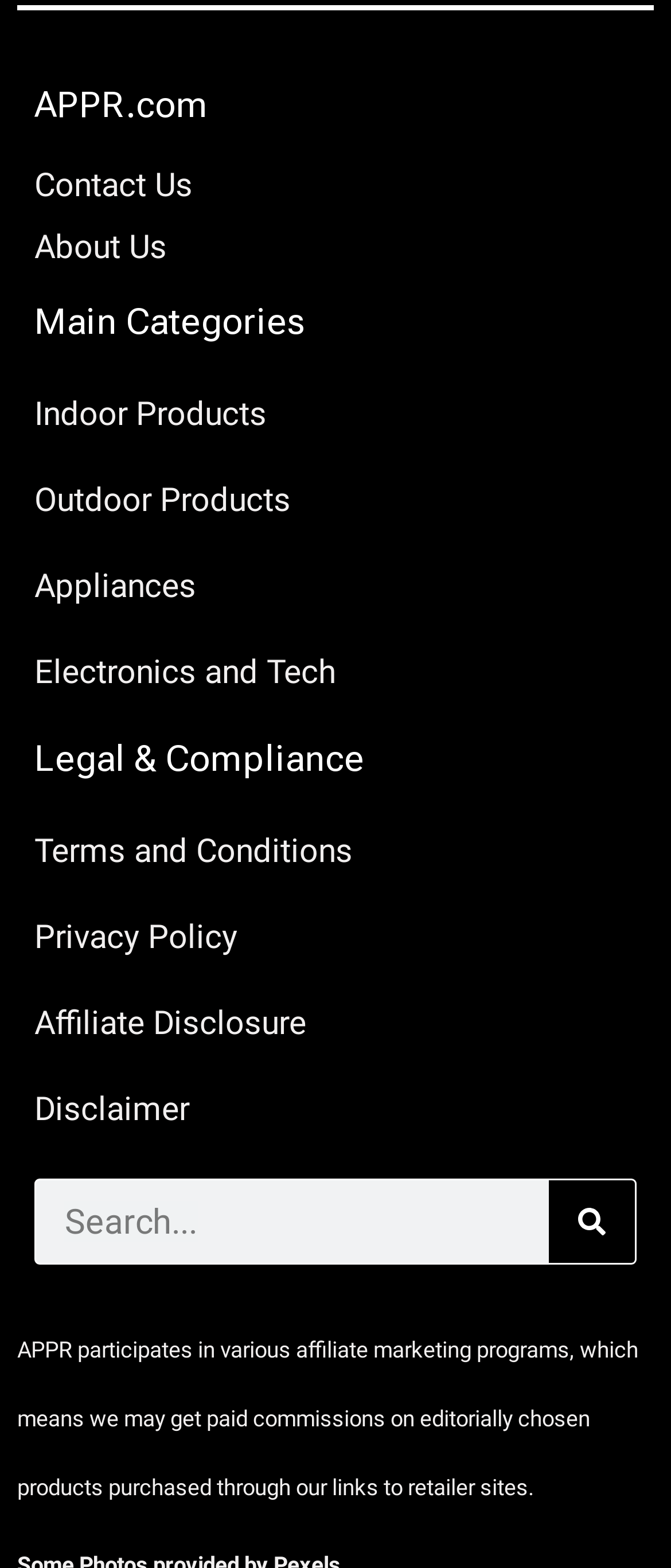What is the function of the button next to the search box?
Please provide a comprehensive answer to the question based on the webpage screenshot.

The button next to the search box contains the text 'Search' and is likely used to submit the search query entered in the search box.